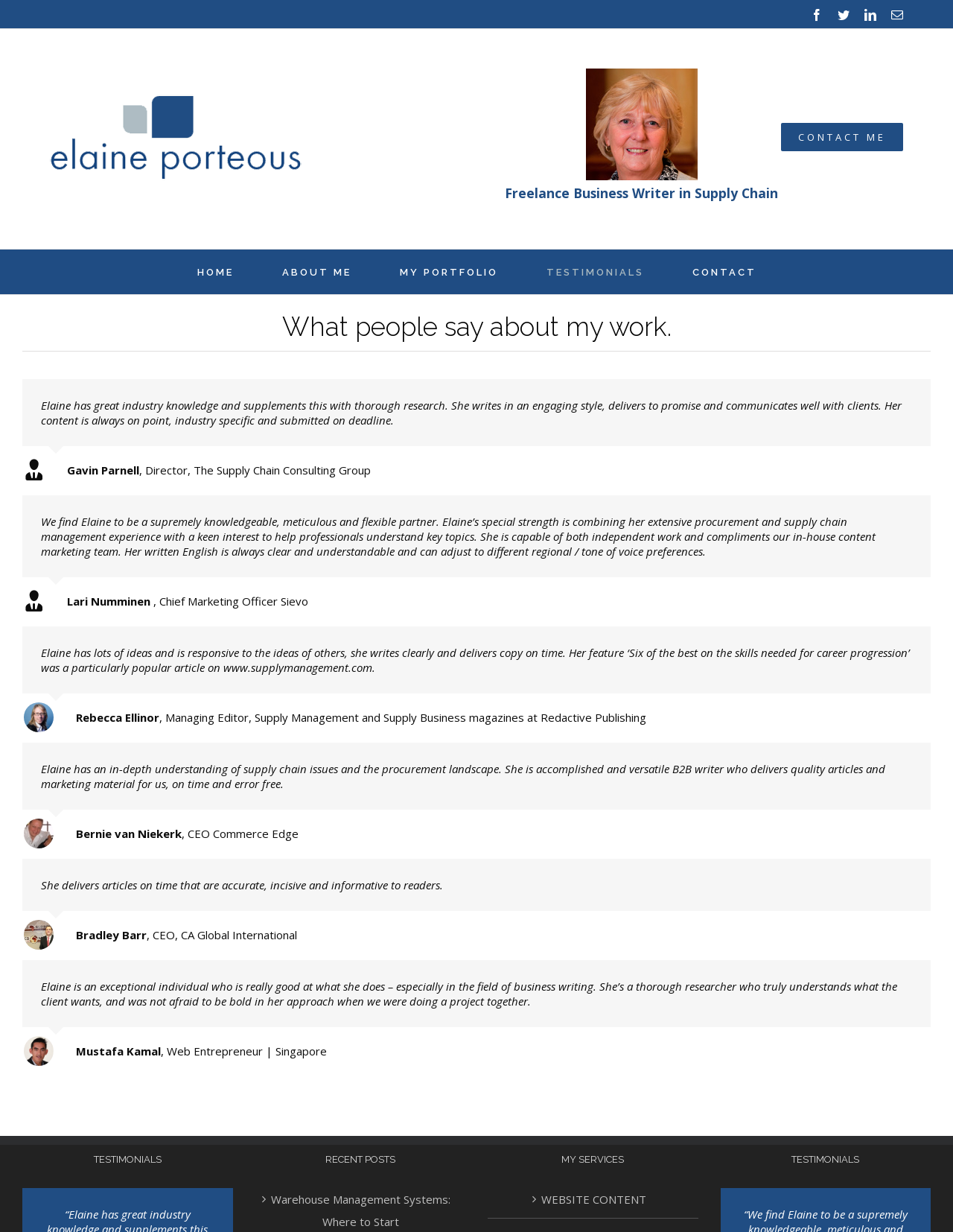Show the bounding box coordinates for the element that needs to be clicked to execute the following instruction: "Click on the TESTIMONIALS link". Provide the coordinates in the form of four float numbers between 0 and 1, i.e., [left, top, right, bottom].

[0.573, 0.203, 0.675, 0.239]